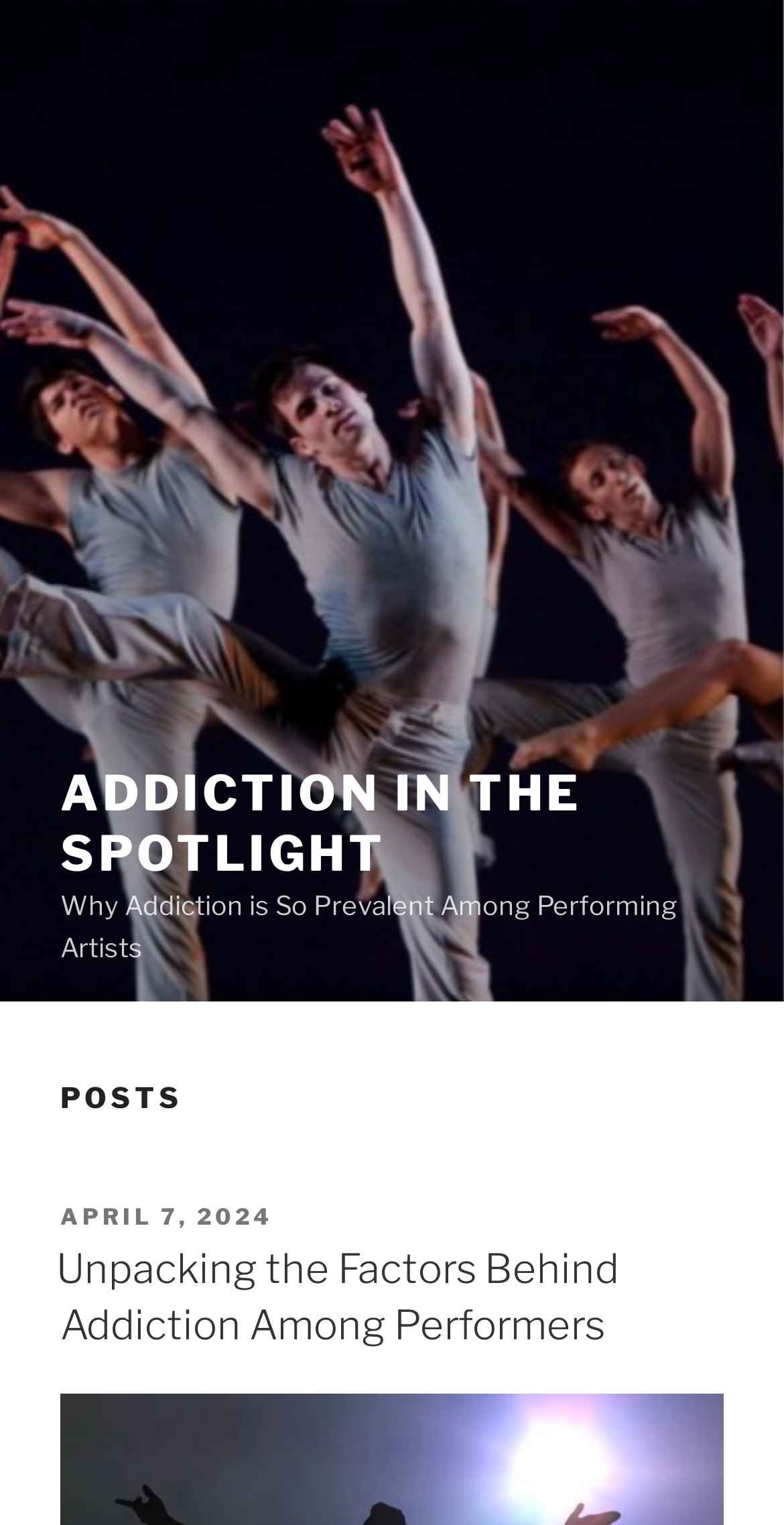Please find the bounding box for the UI element described by: "Addiction in the Spotlight".

[0.077, 0.501, 0.743, 0.579]